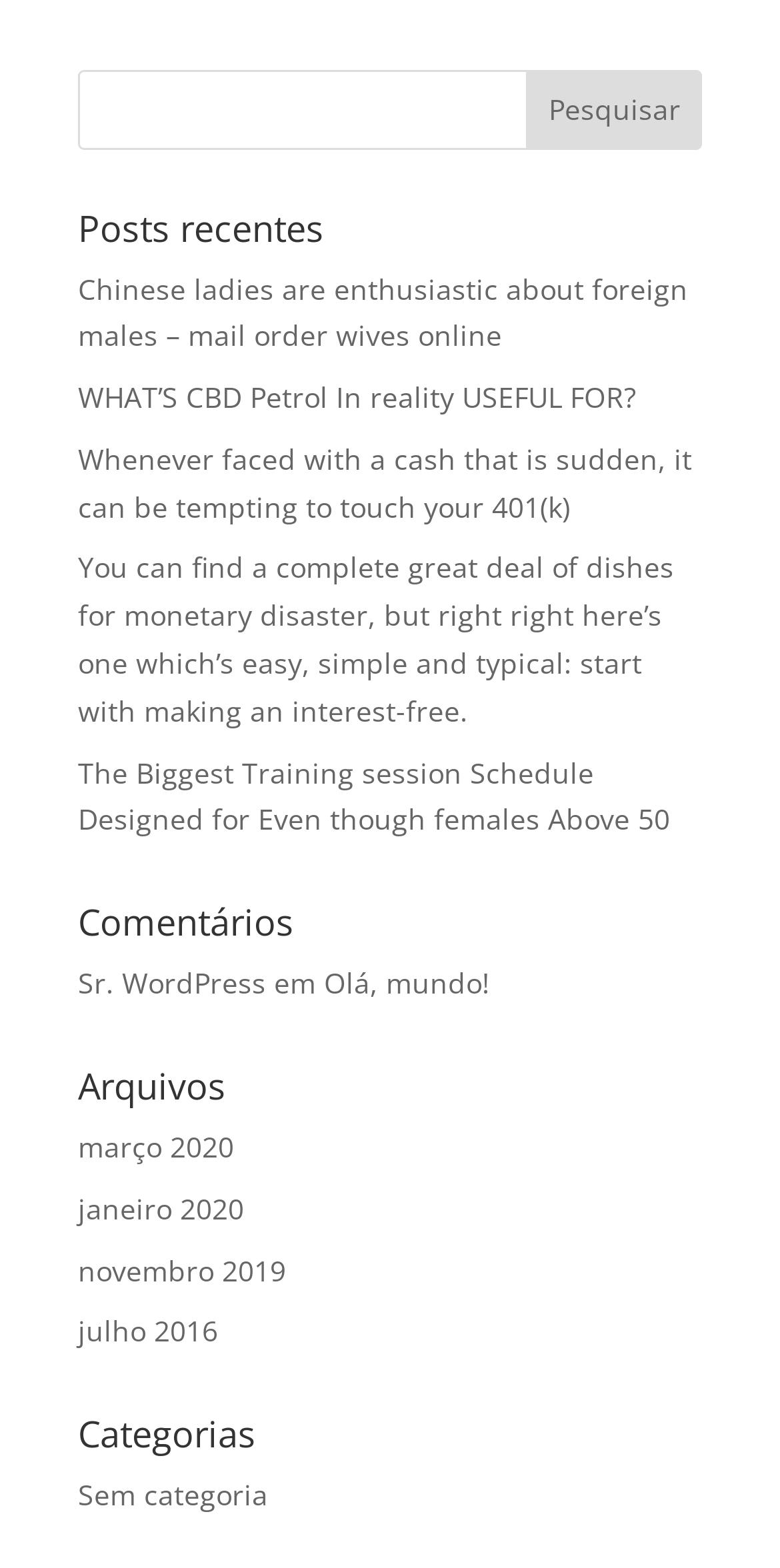Answer the question using only one word or a concise phrase: How many comments are there on the webpage?

2